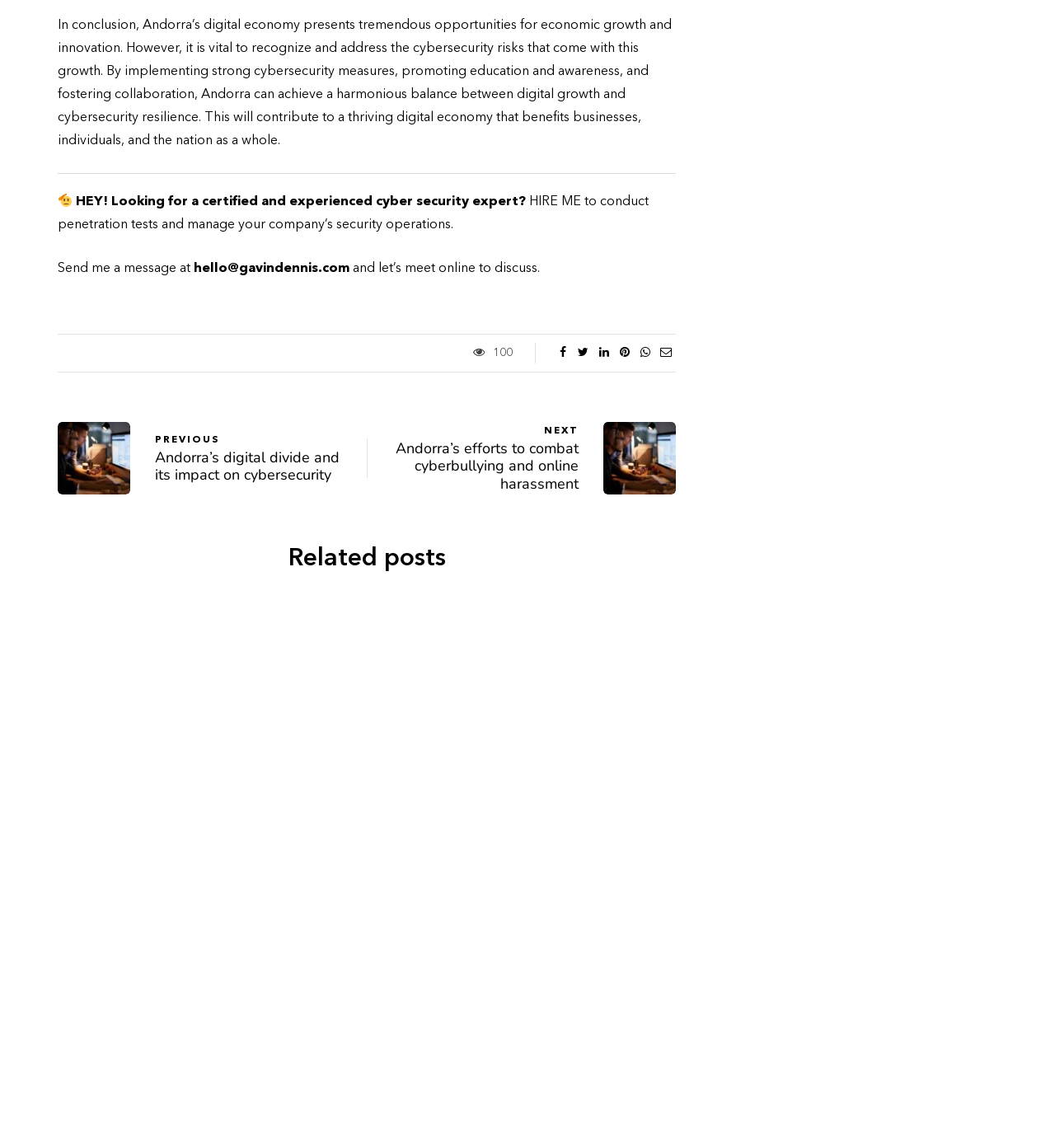Using the description: "ABOUT", determine the UI element's bounding box coordinates. Ensure the coordinates are in the format of four float numbers between 0 and 1, i.e., [left, top, right, bottom].

None